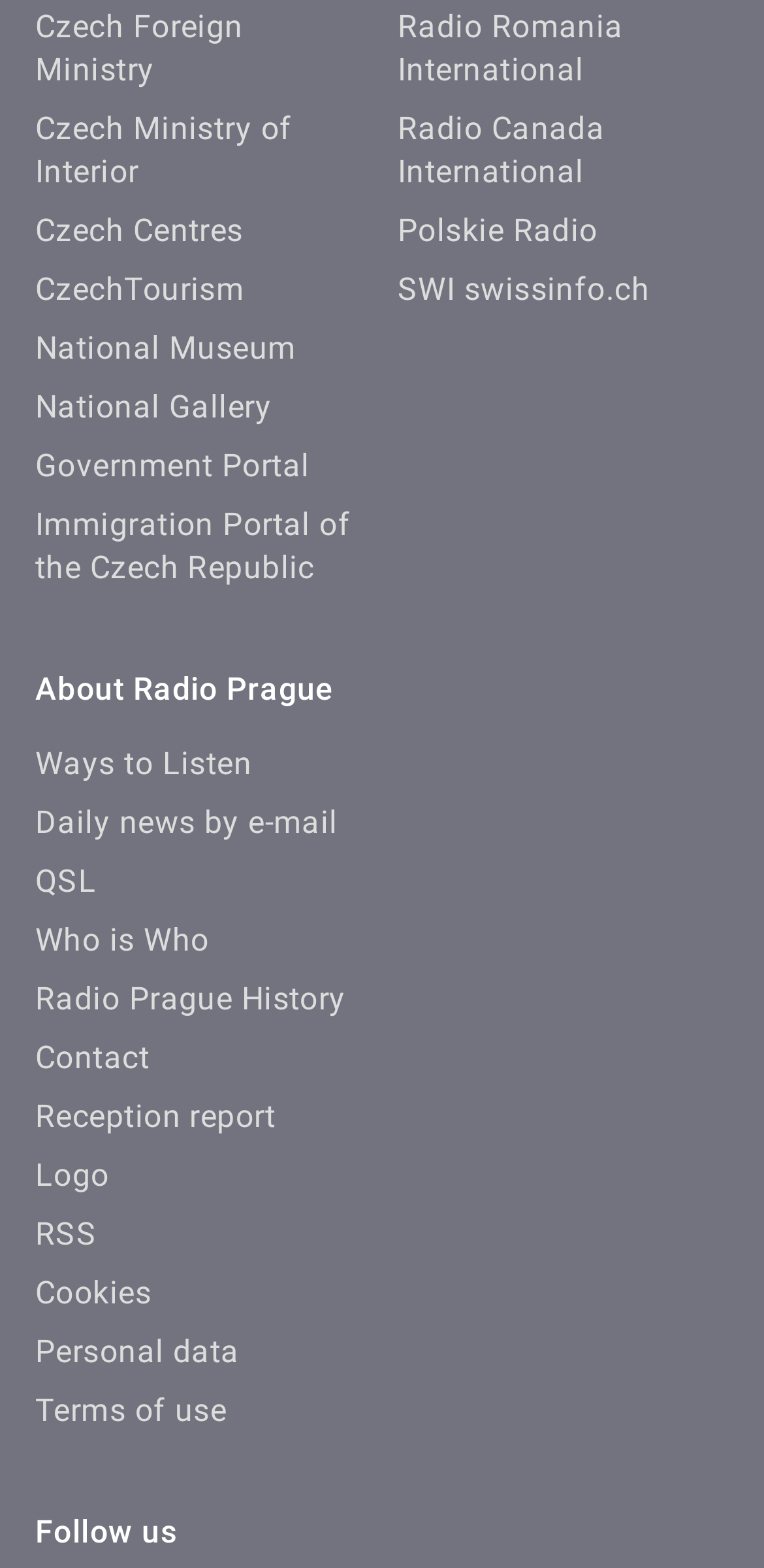Find the bounding box coordinates of the area to click in order to follow the instruction: "Visit Czech Foreign Ministry".

[0.046, 0.004, 0.319, 0.056]